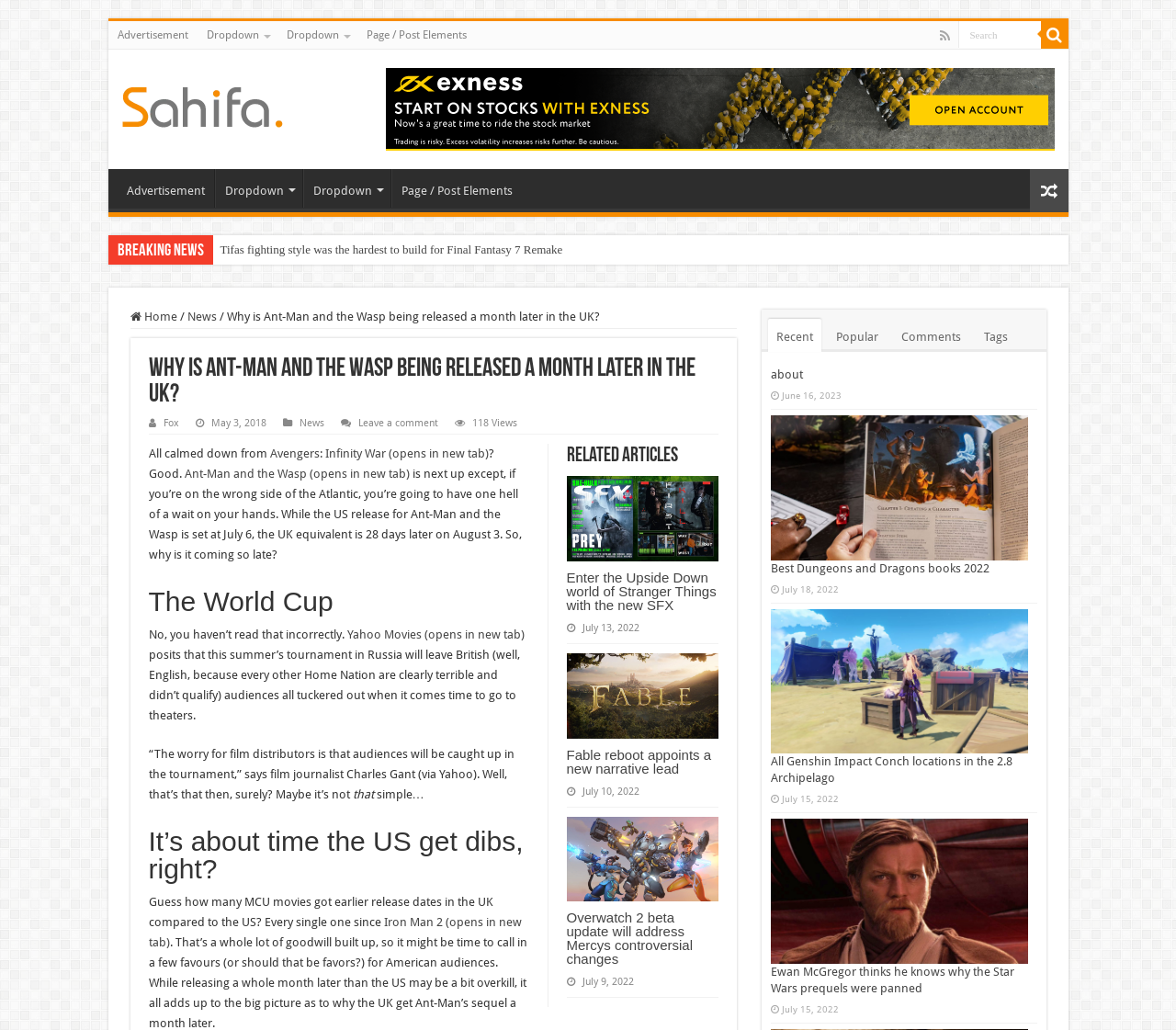Find the bounding box coordinates corresponding to the UI element with the description: "Page / Post Elements". The coordinates should be formatted as [left, top, right, bottom], with values as floats between 0 and 1.

[0.332, 0.164, 0.443, 0.202]